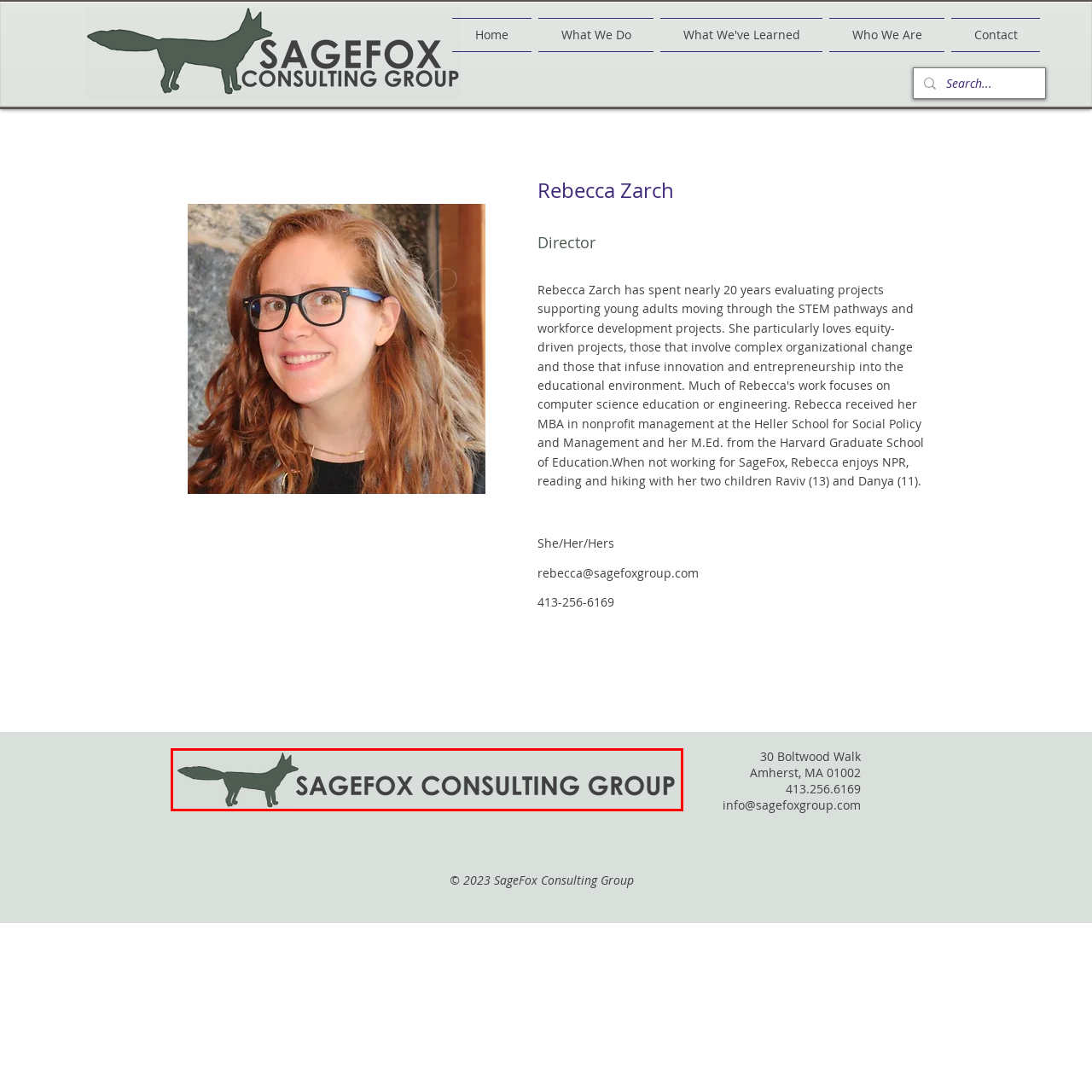Describe in detail what is happening in the image highlighted by the red border.

The image features the logo of SageFox Consulting Group, which consists of a stylized silhouette of a fox positioned alongside the text. The design combines a sleek, modern aesthetic with a muted color palette, incorporating earthy tones that reflect the company's branding. The fox symbolizes cleverness and agility, aligning with the innovative approach the consultancy embodies. The name "SageFox Consulting Group" is presented in a bold, contemporary font, emphasizing professionalism and expertise. This logo serves as a visual representation of the company's identity, often used in various company materials and online presence.